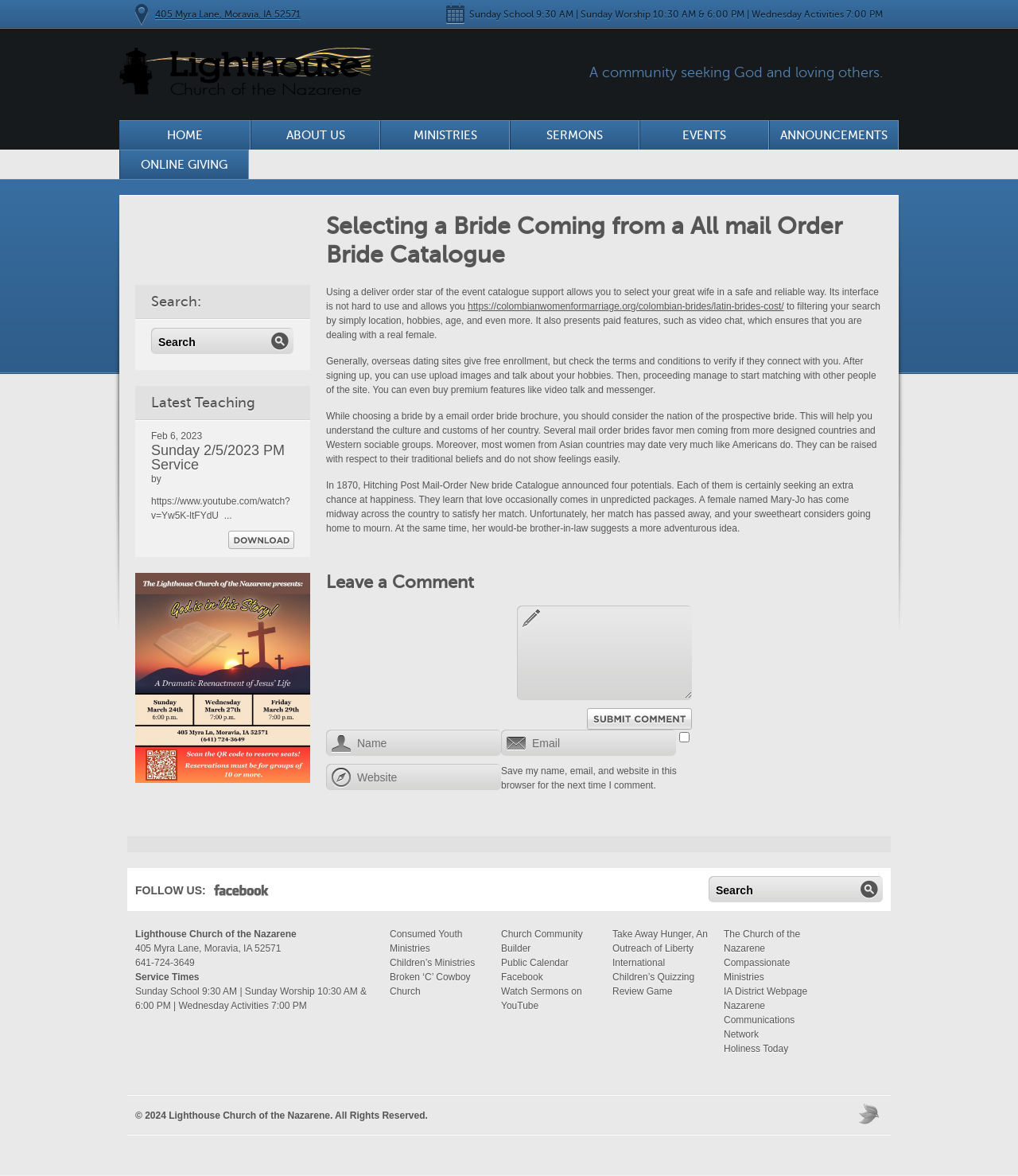Identify the bounding box coordinates of the clickable section necessary to follow the following instruction: "Search for a bride". The coordinates should be presented as four float numbers from 0 to 1, i.e., [left, top, right, bottom].

[0.148, 0.279, 0.289, 0.308]